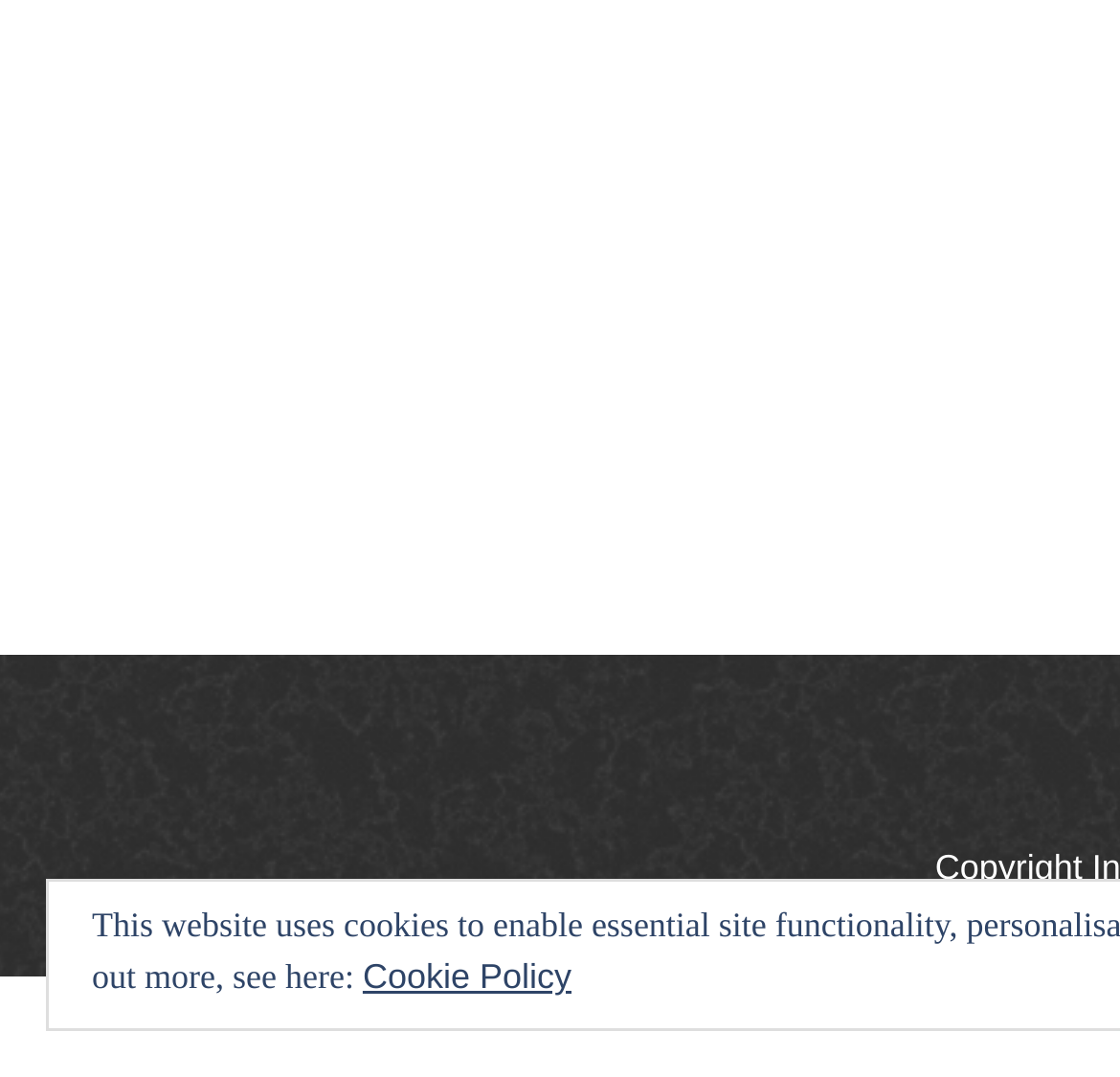Locate and provide the bounding box coordinates for the HTML element that matches this description: "Cookie Policy".

[0.324, 0.888, 0.51, 0.925]